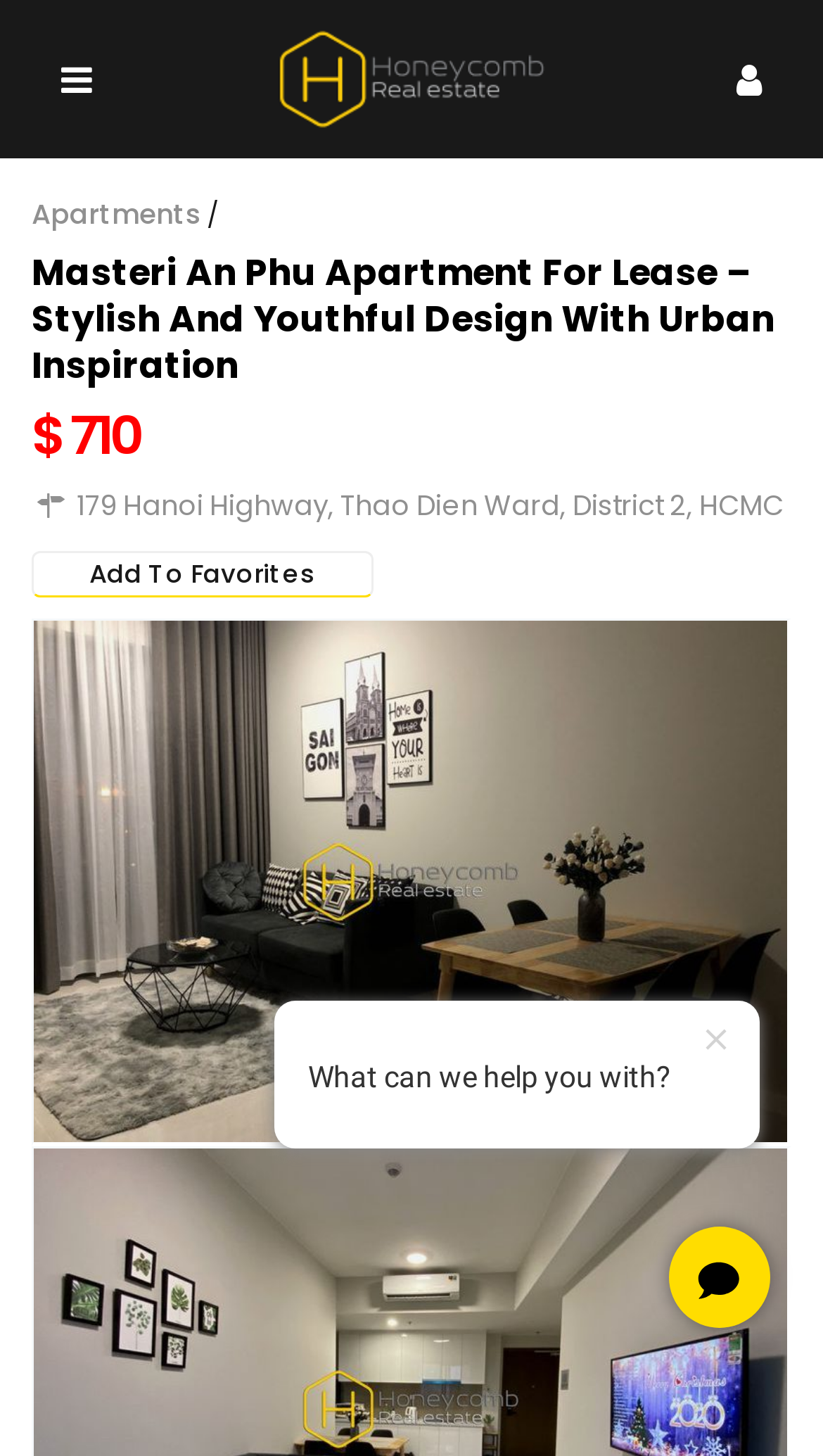Respond with a single word or phrase to the following question: What is the price of the Masteri An Phu apartment?

$ 710